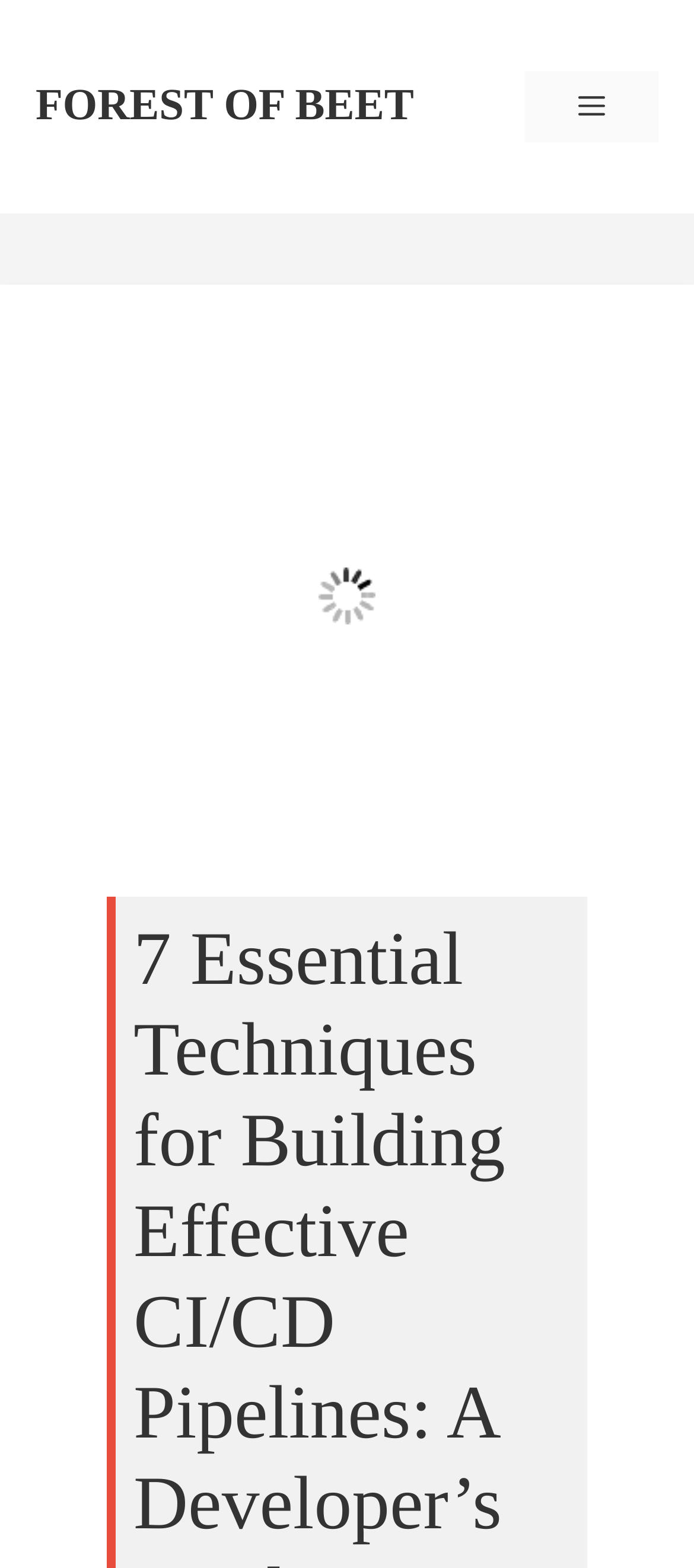Provide the bounding box coordinates, formatted as (top-left x, top-left y, bottom-right x, bottom-right y), with all values being floating point numbers between 0 and 1. Identify the bounding box of the UI element that matches the description: Forest of Beet

[0.051, 0.052, 0.596, 0.083]